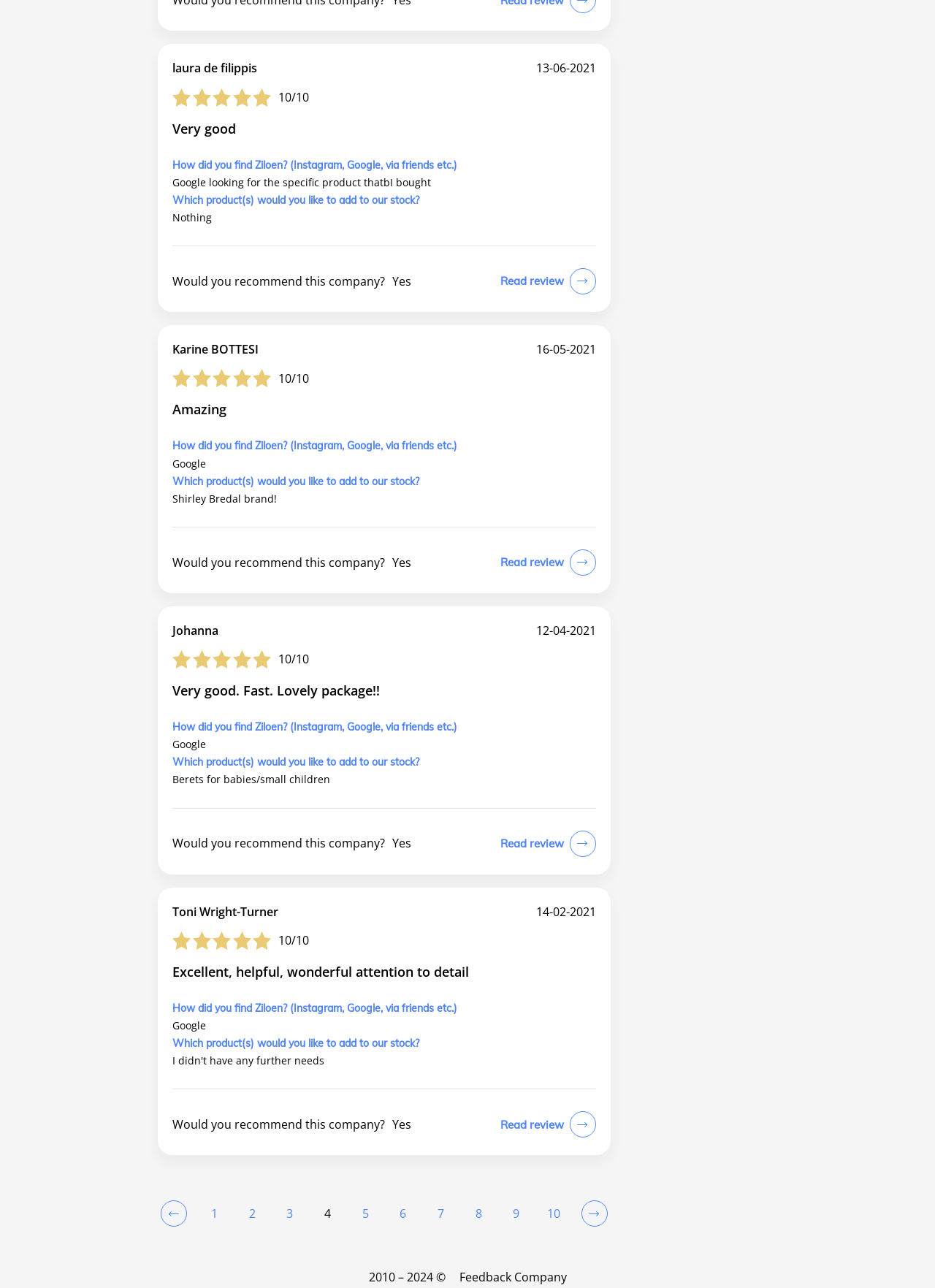Using the element description provided, determine the bounding box coordinates in the format (top-left x, top-left y, bottom-right x, bottom-right y). Ensure that all values are floating point numbers between 0 and 1. Element description: 8

[0.492, 0.93, 0.532, 0.955]